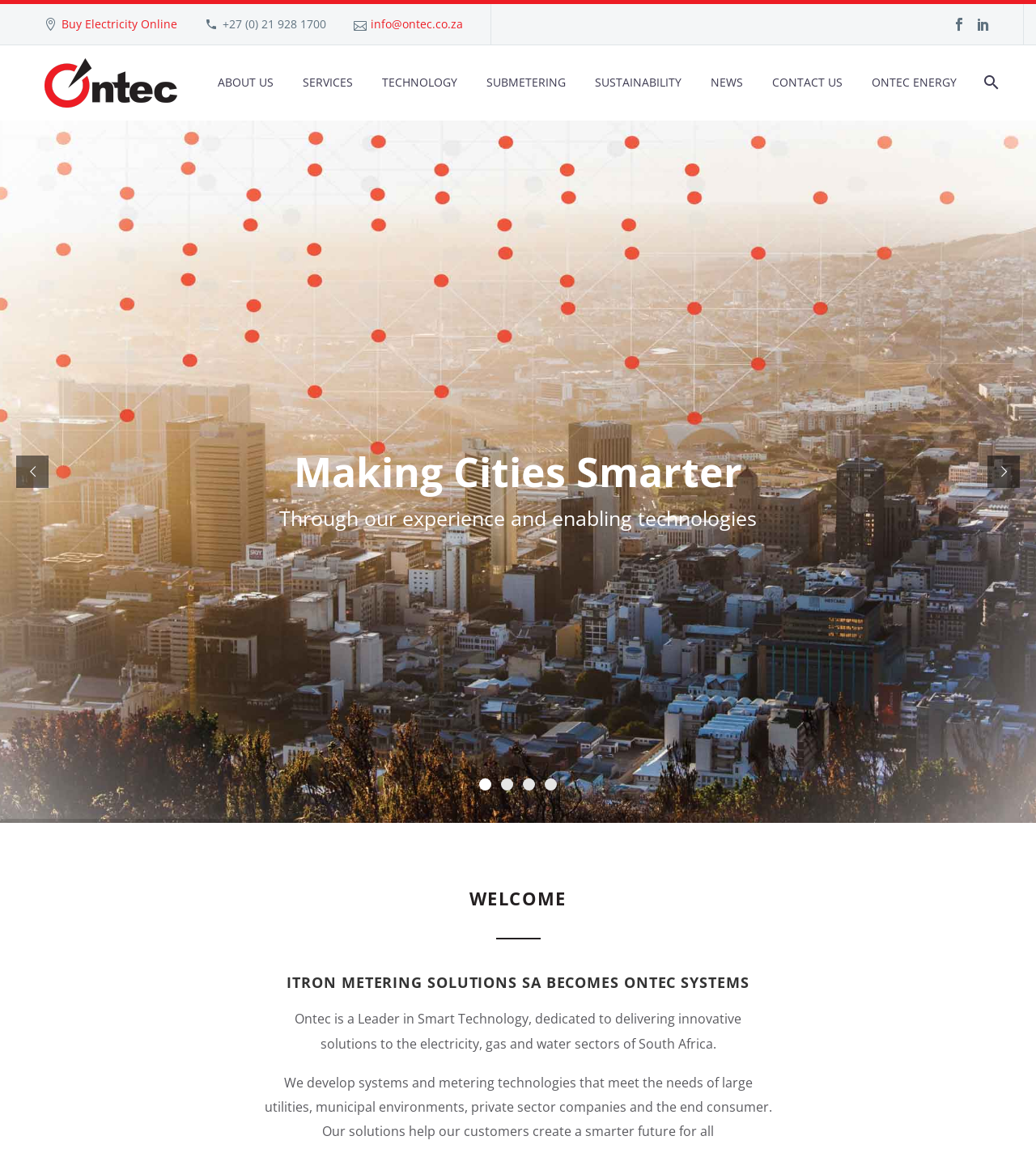Refer to the image and provide an in-depth answer to the question:
What is the company name?

I determined the company name by looking at the logo images with the text 'Ontec' and the root element's text 'Ontec Systems - Smart Metering, Prepayment, Systems, and Services'.